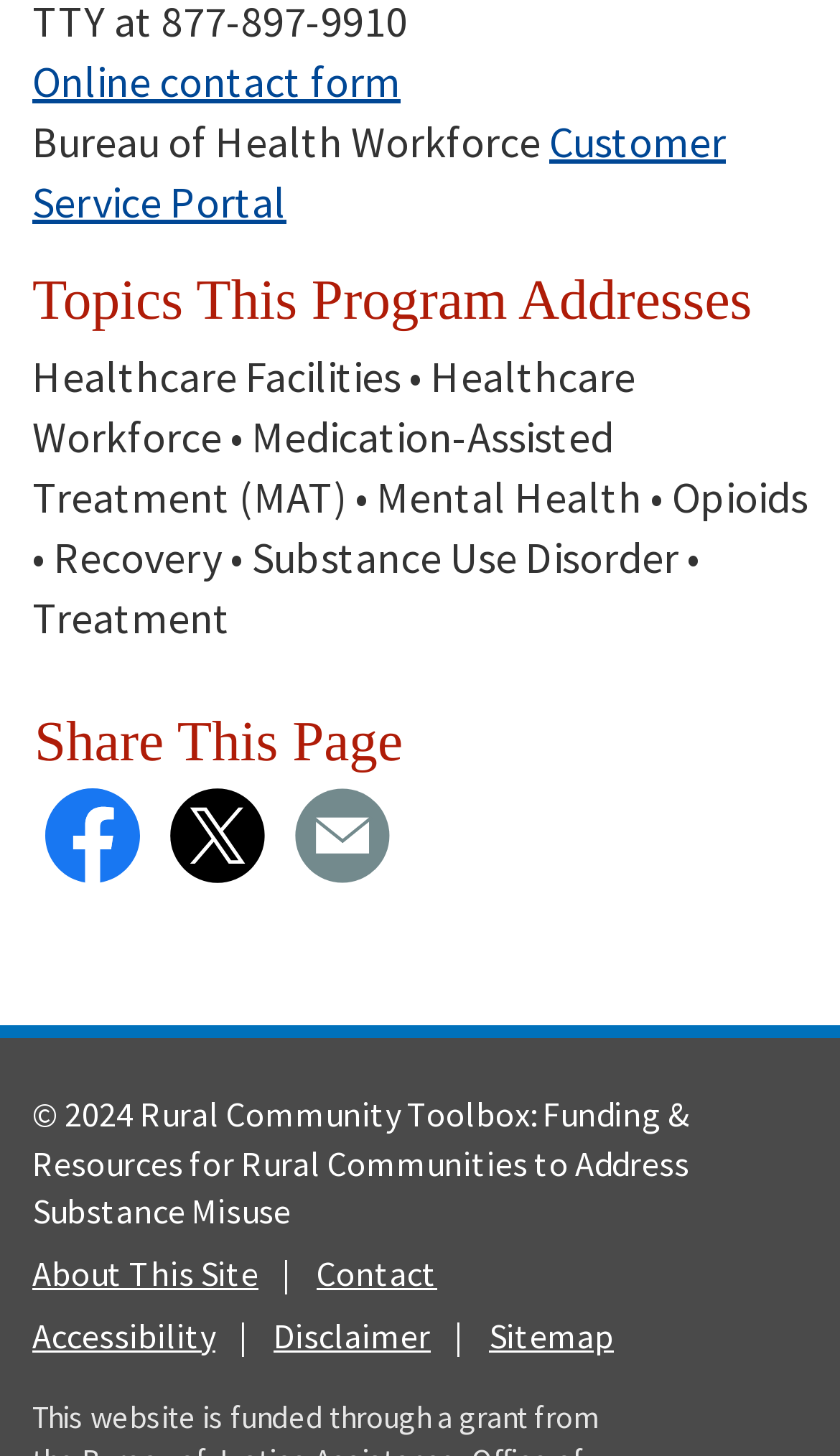What is the name of the program?
Please answer using one word or phrase, based on the screenshot.

Bureau of Health Workforce